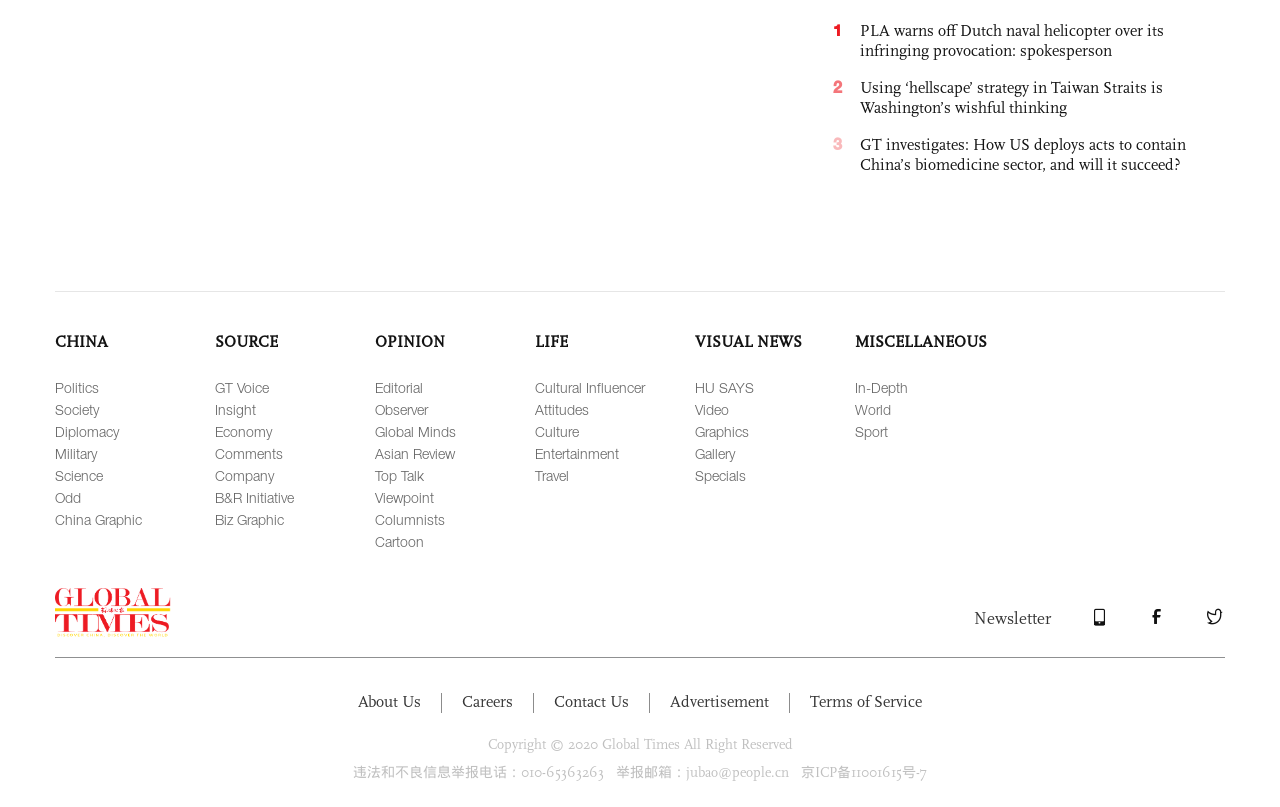What type of content is available under the 'LIFE' section?
Please provide a single word or phrase as your answer based on the screenshot.

Cultural and entertainment news